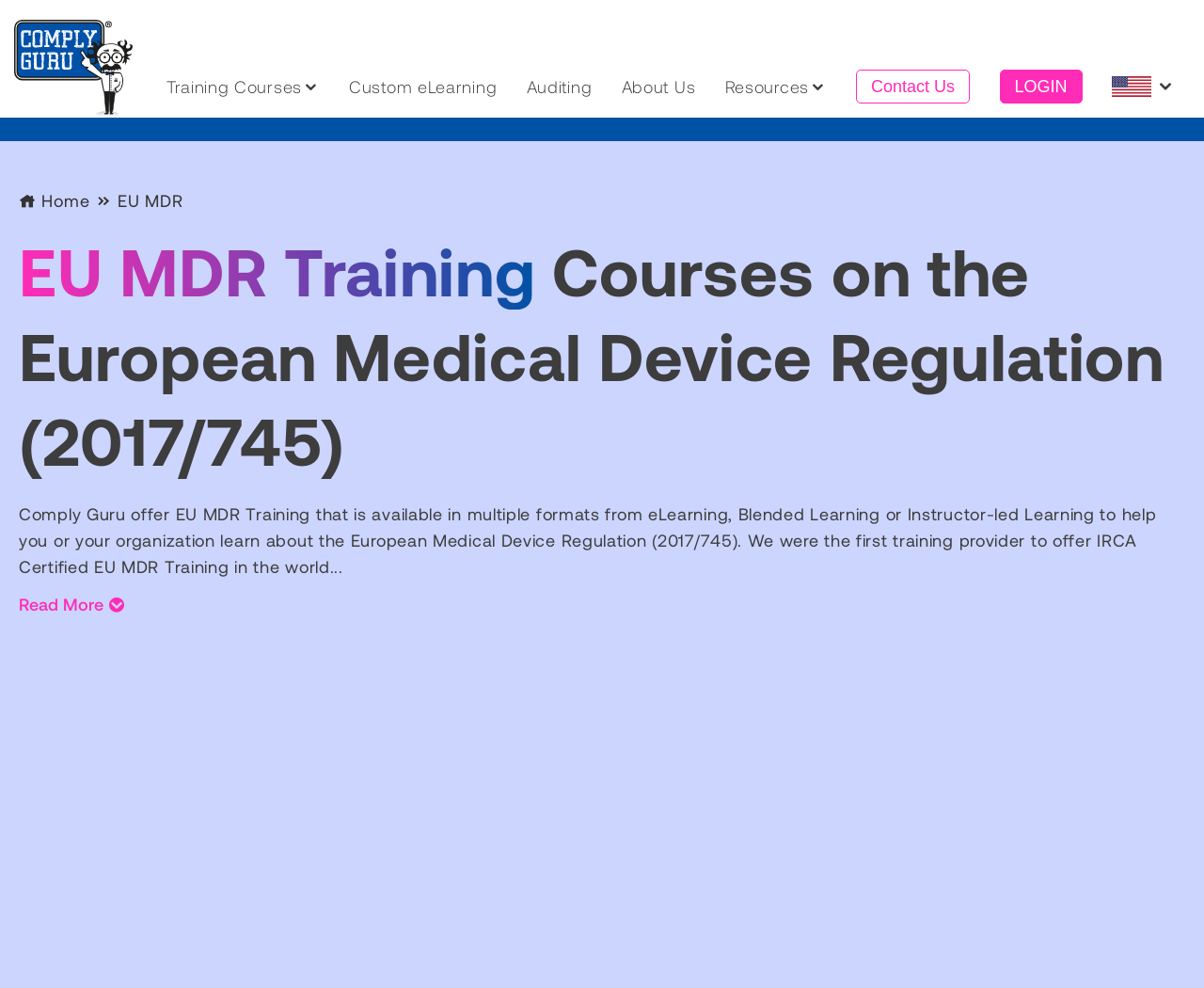Given the element description: "Contact Us", predict the bounding box coordinates of this UI element. The coordinates must be four float numbers between 0 and 1, given as [left, top, right, bottom].

[0.711, 0.076, 0.806, 0.097]